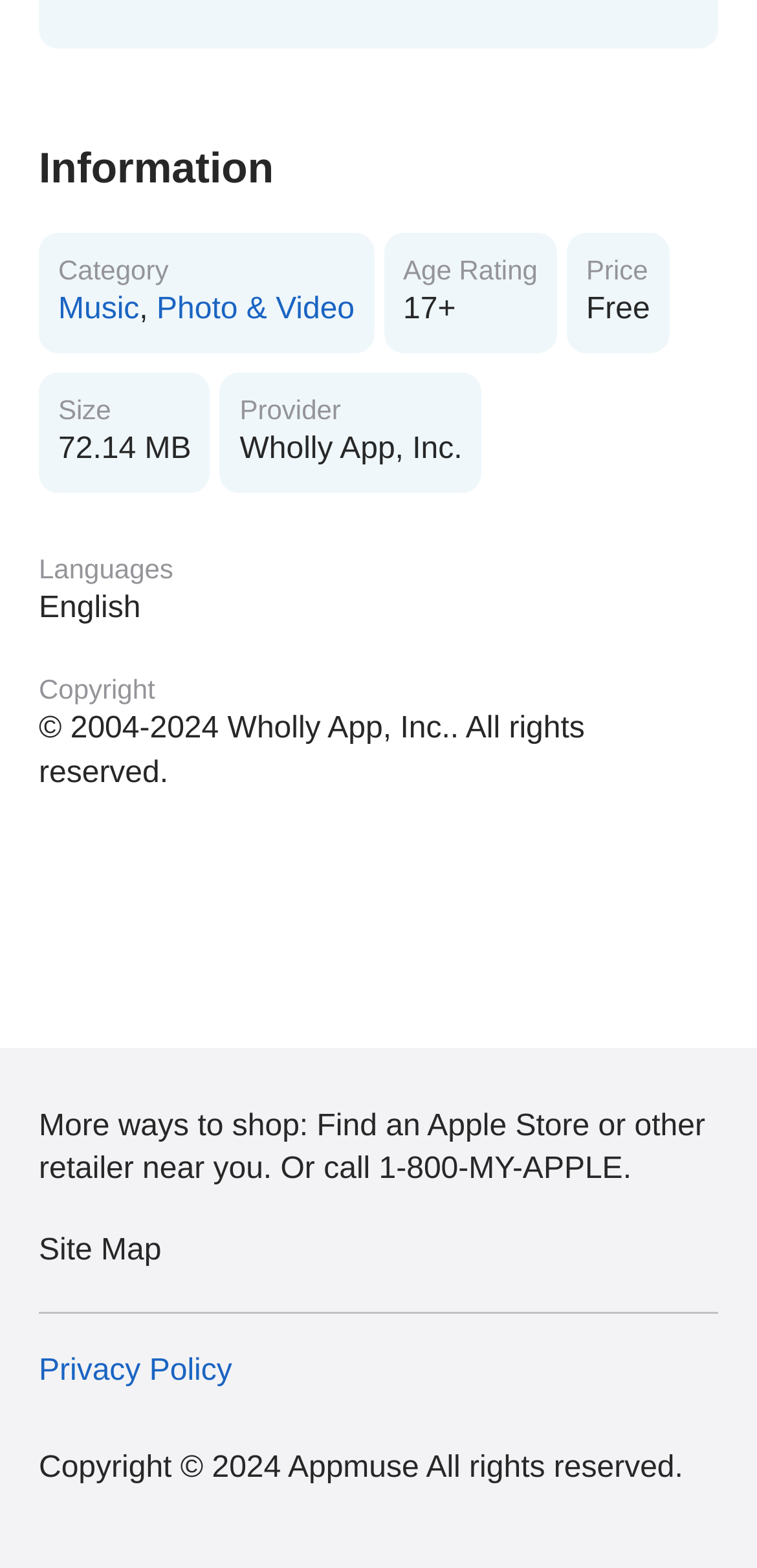Respond to the question below with a single word or phrase:
What is the age rating of the app?

17+